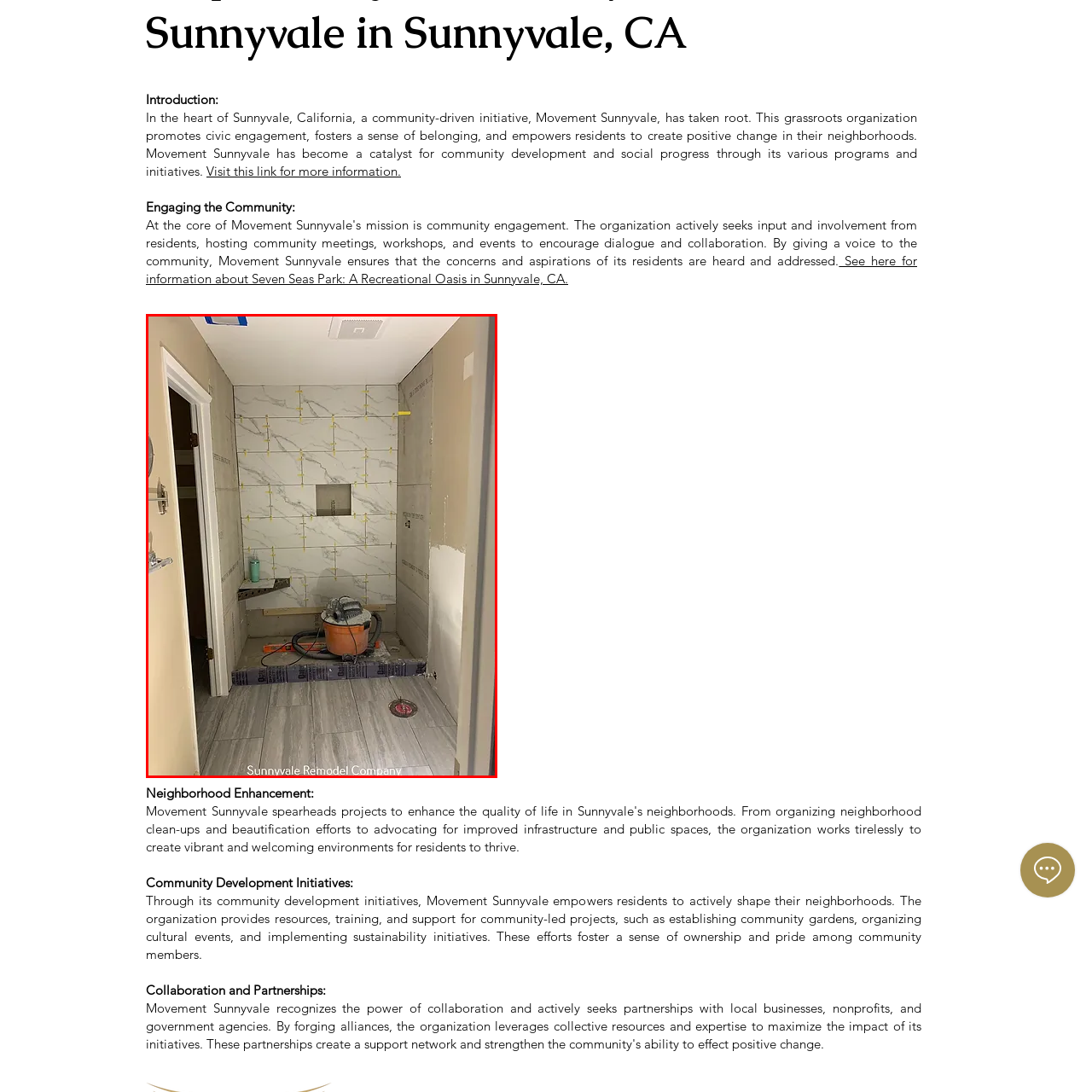Explain the image in the red bounding box with extensive details.

The image showcases a partially remodeled bathroom space, emphasizing the ongoing transformation facilitated by Movement Sunnyvale, a community-driven initiative in California. The wall features an eye-catching arrangement of large marble tiles, highlighting a modern aesthetic, while the meticulously placed spacers indicate preparation for grout application. A partially constructed shelving niche can be seen in the center of the wall, suggesting functionality and design thoughtfulness. 

In the foreground, a construction vacuum is positioned beside a rectangular work area, indicating active renovation work. The floor is adorned with stylish, large-format tiles, contributing to the modern feel of the space. This remodeling project represents not just an upgrade to a home but also forms part of the broader efforts by Movement Sunnyvale to empower residents and enhance neighborhood appeal through community-led initiatives.